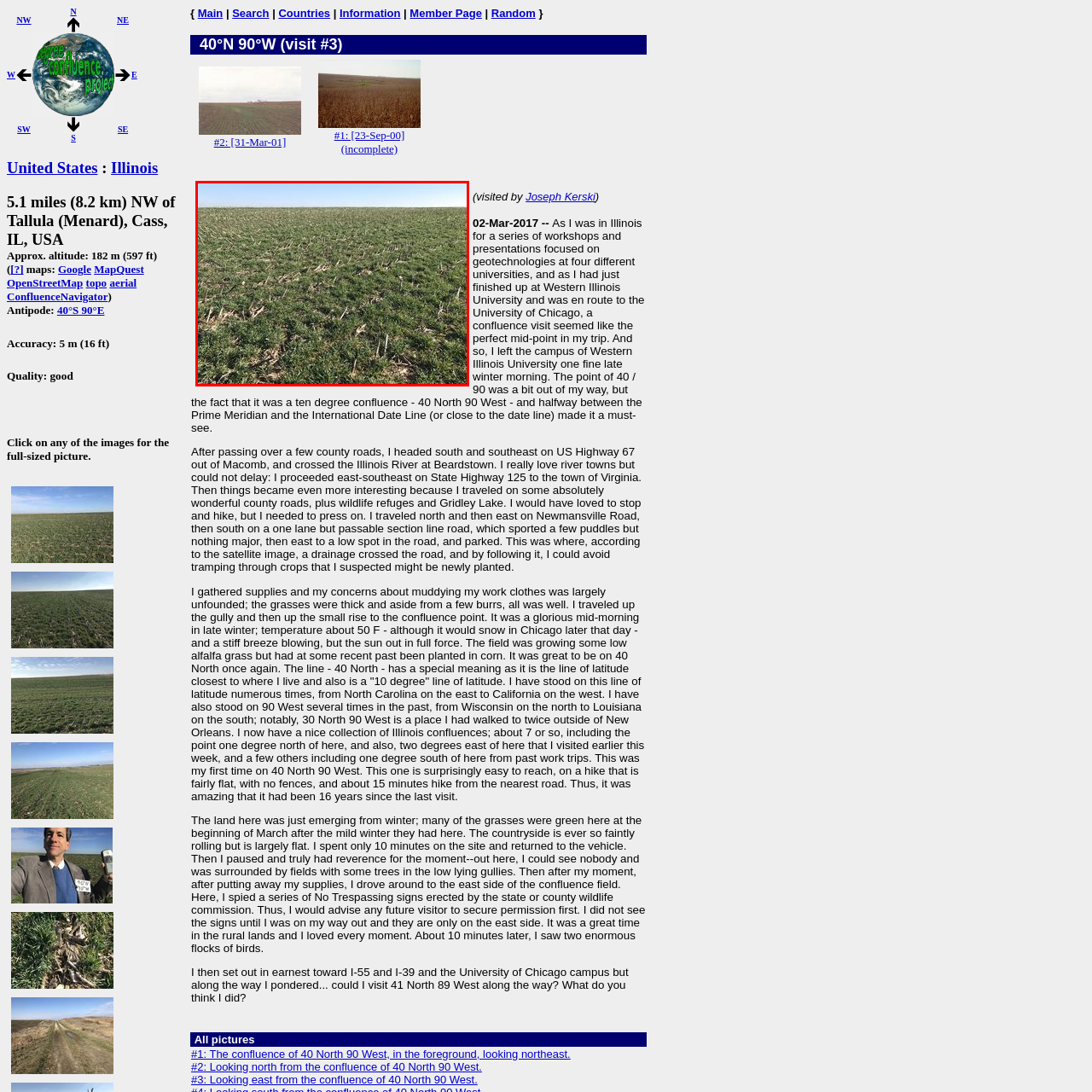Detail the scene within the red-bordered box in the image, including all relevant features and actions.

The image depicts a vast agricultural landscape characterized by a green field with rows of cropped plants. The view is expansive, with the green shoots rising above the remnants of last season's harvest, showcasing a well-maintained agricultural area. The horizon blends into a clear blue sky, suggesting a bright and sunny day, ideal for crop growth. This scene highlights the fertile land located approximately 5.1 miles northwest of Tallula, Illinois, near the confluence of coordinates 40°N 90°W. The overall composition captures the essence of rural farming, emphasizing both the natural beauty and agricultural productivity of the area.